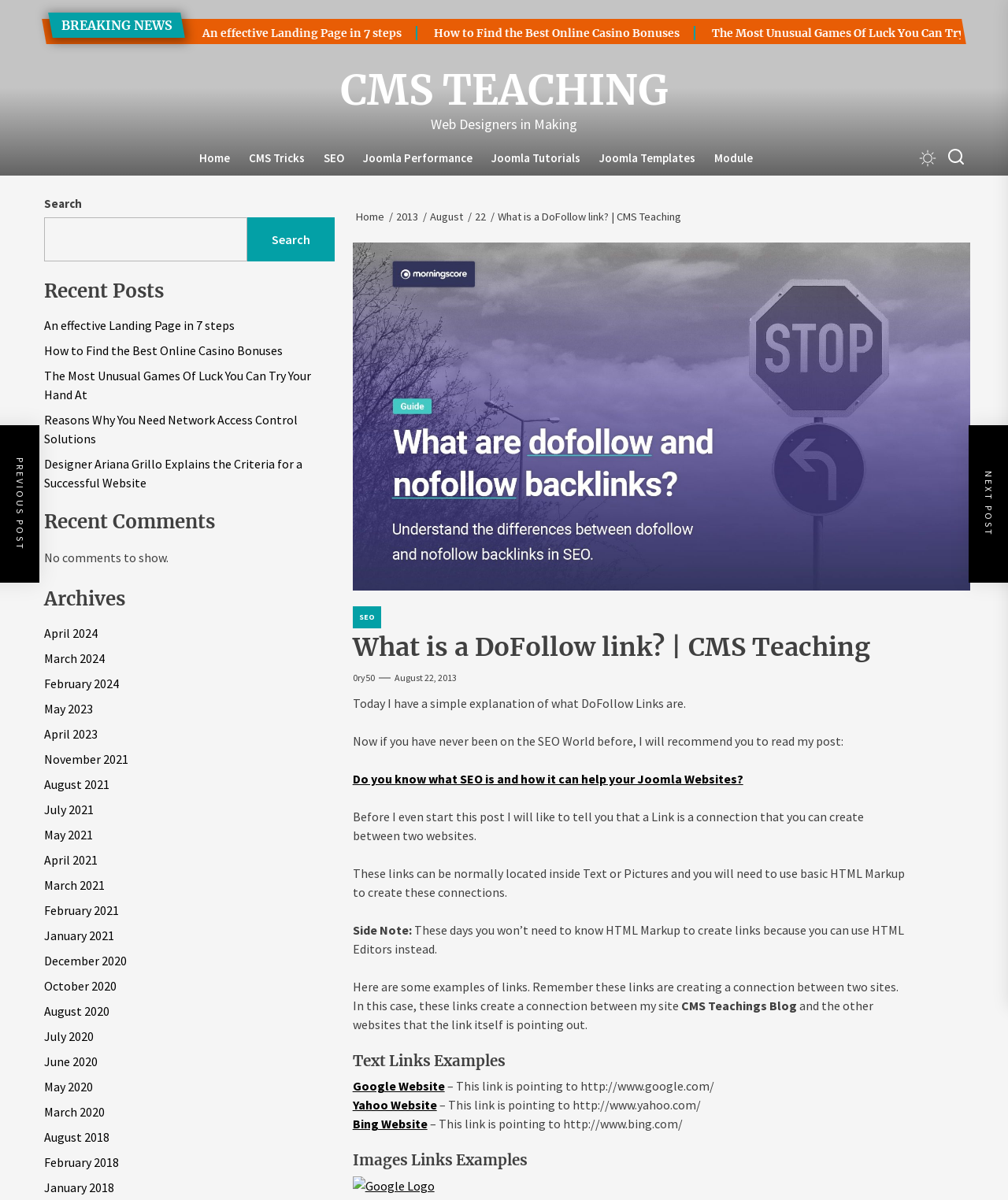Provide a comprehensive description of the webpage.

This webpage is about CMS Teaching, with a focus on explaining what a DoFollow link is. At the top, there is a "BREAKING NEWS" header, followed by three headings with links to articles about creating an effective landing page, finding online casino bonuses, and unusual games of luck. 

Below these headings, there is a horizontal navigation menu with links to various sections of the website, including Home, CMS Tricks, SEO, Joomla Performance, Joomla Tutorials, Joomla Templates, and Module. 

To the right of the navigation menu, there is a section with the title "Web Designers in Making" and a link to "CMS TEACHING". 

Further down, there is a breadcrumbs navigation section with links to Home, 2013, August, 22, and the current page, "What is a DoFollow link? | CMS Teaching". 

The main content of the page starts with a heading "What is a DoFollow link? | CMS Teaching" and a brief introduction to the topic. The text explains that a link is a connection between two websites and provides examples of links, including text links and image links. 

The page also has a search box at the top left, with a "Search" button. Below the search box, there are sections for Recent Posts, Recent Comments, and Archives, with links to various articles and months.